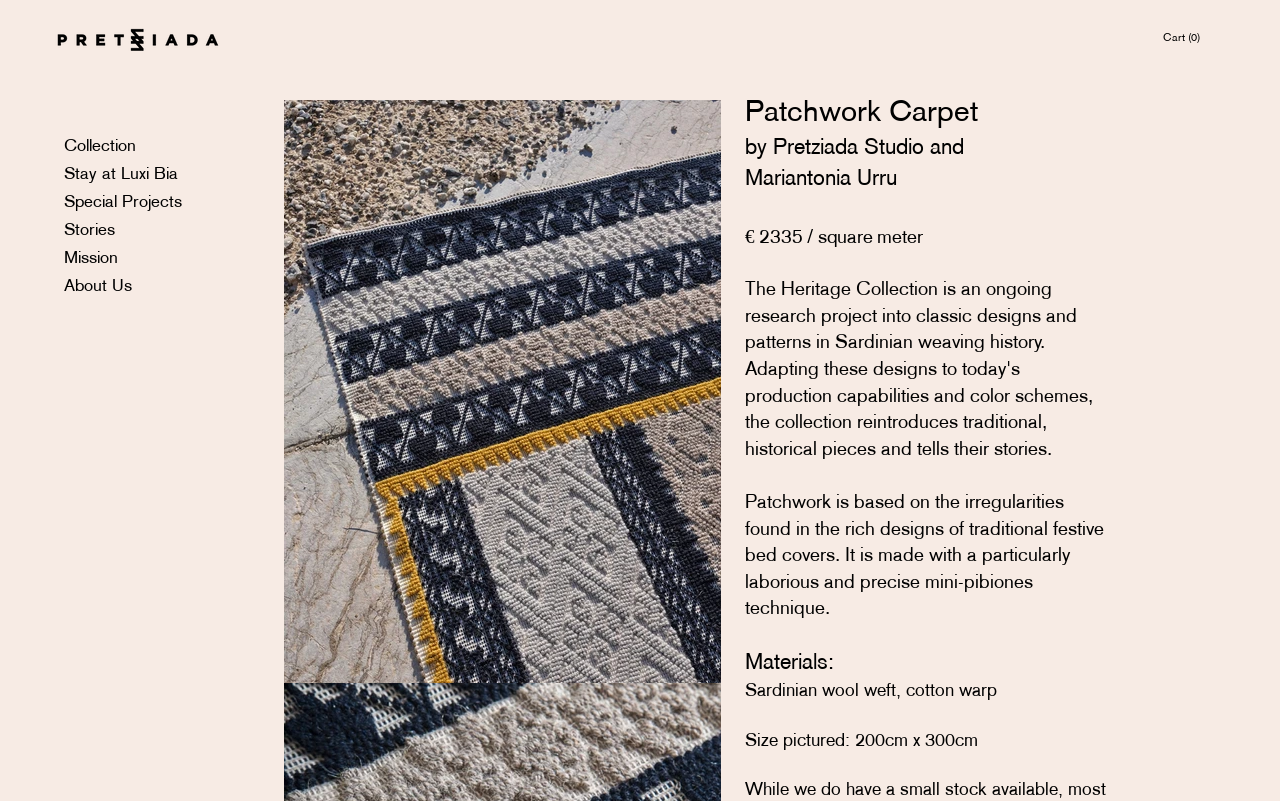Please identify the bounding box coordinates of where to click in order to follow the instruction: "Click the Pretziada logo".

[0.043, 0.034, 0.173, 0.065]